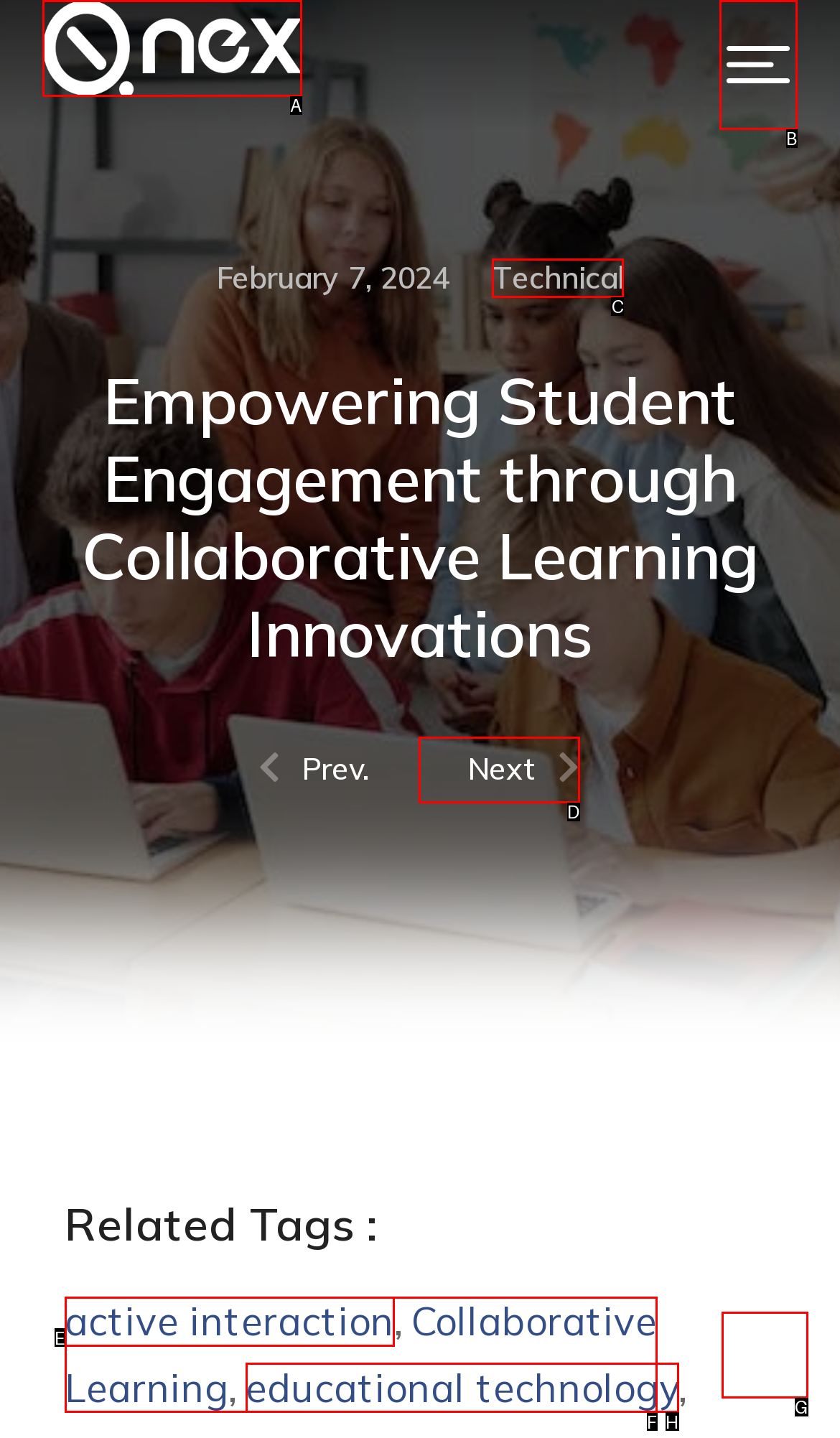Identify the correct option to click in order to complete this task: View AIRHEAD SWITCH BACK 4 Rider product
Answer with the letter of the chosen option directly.

None